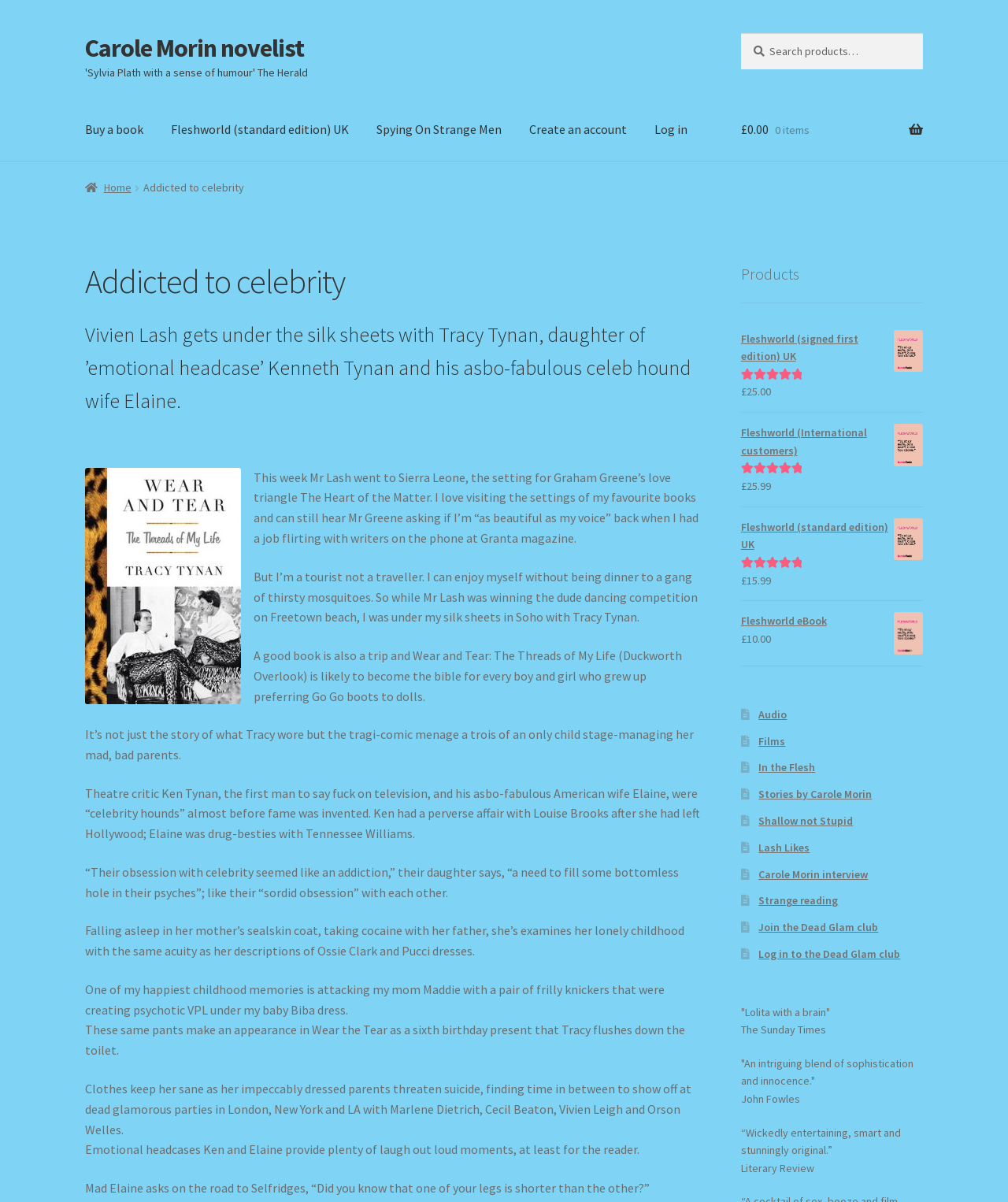Please identify the bounding box coordinates of the element on the webpage that should be clicked to follow this instruction: "View products". The bounding box coordinates should be given as four float numbers between 0 and 1, formatted as [left, top, right, bottom].

[0.735, 0.219, 0.793, 0.236]